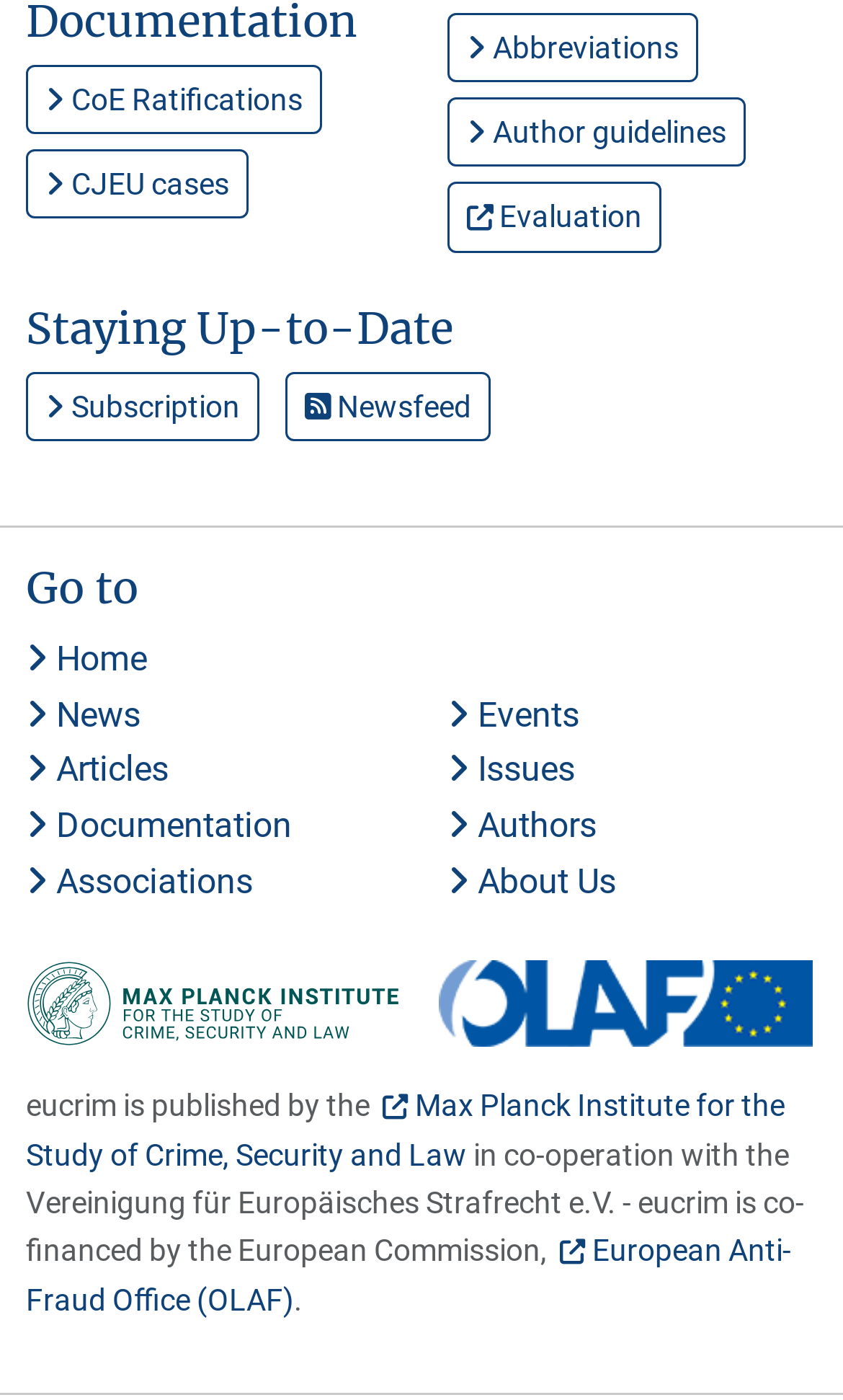Specify the bounding box coordinates of the area that needs to be clicked to achieve the following instruction: "Read About Us".

[0.031, 0.614, 0.3, 0.644]